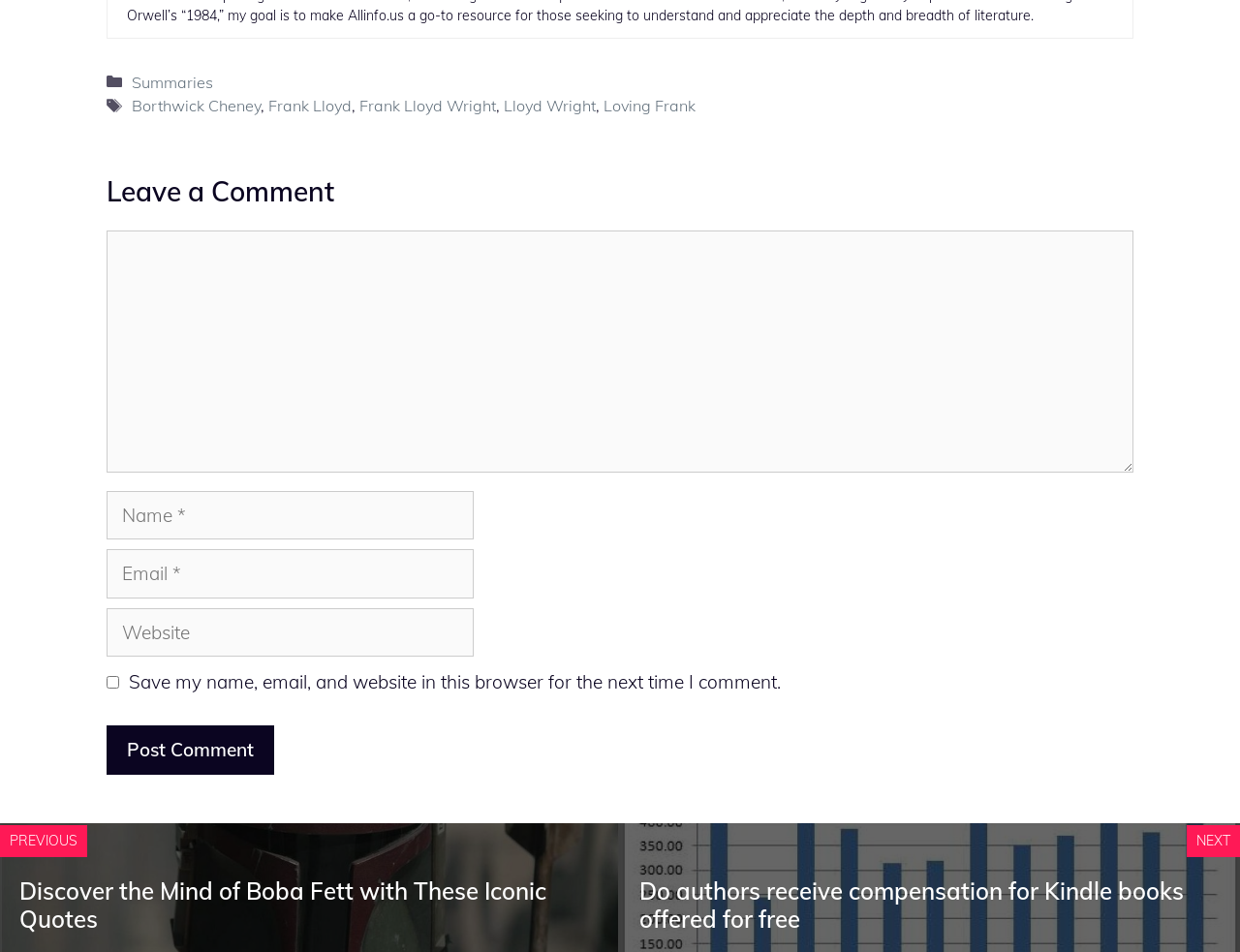What is the label of the first textbox?
Refer to the screenshot and answer in one word or phrase.

Comment